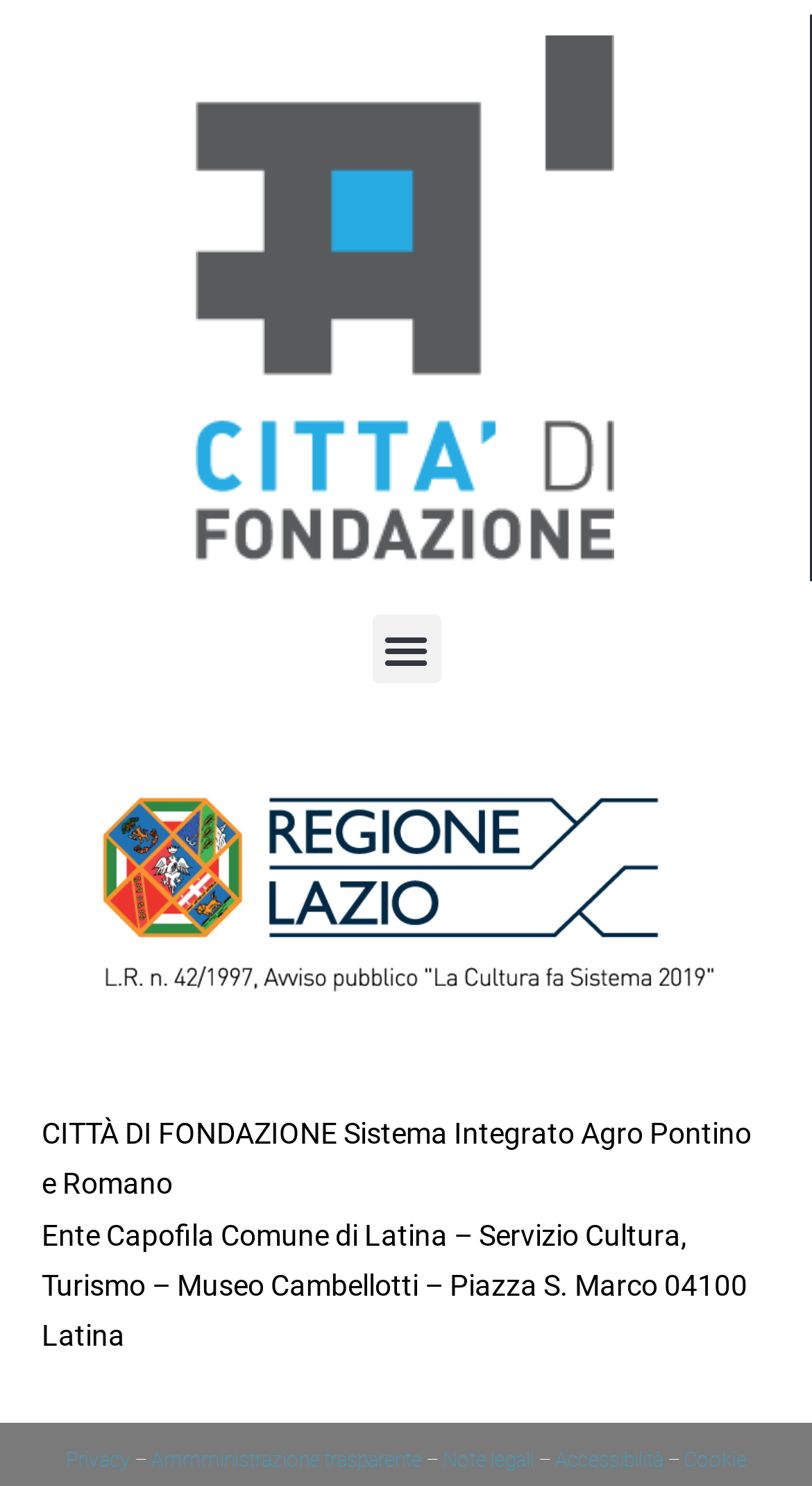From the webpage screenshot, identify the region described by Privacy. Provide the bounding box coordinates as (top-left x, top-left y, bottom-right x, bottom-right y), with each value being a floating point number between 0 and 1.

[0.081, 0.974, 0.16, 0.989]